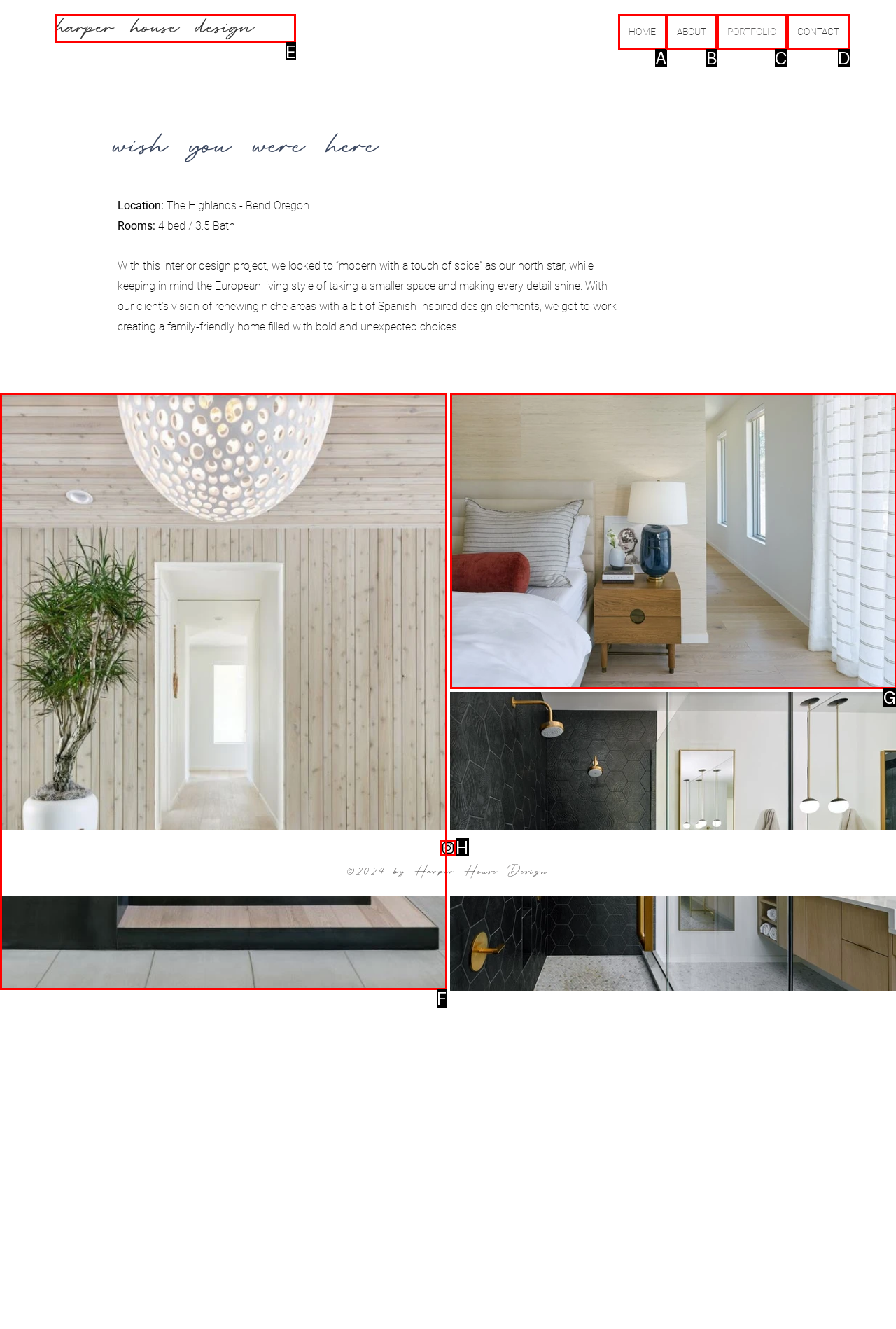Provide the letter of the HTML element that you need to click on to perform the task: Click on the Harper House Design link.
Answer with the letter corresponding to the correct option.

E